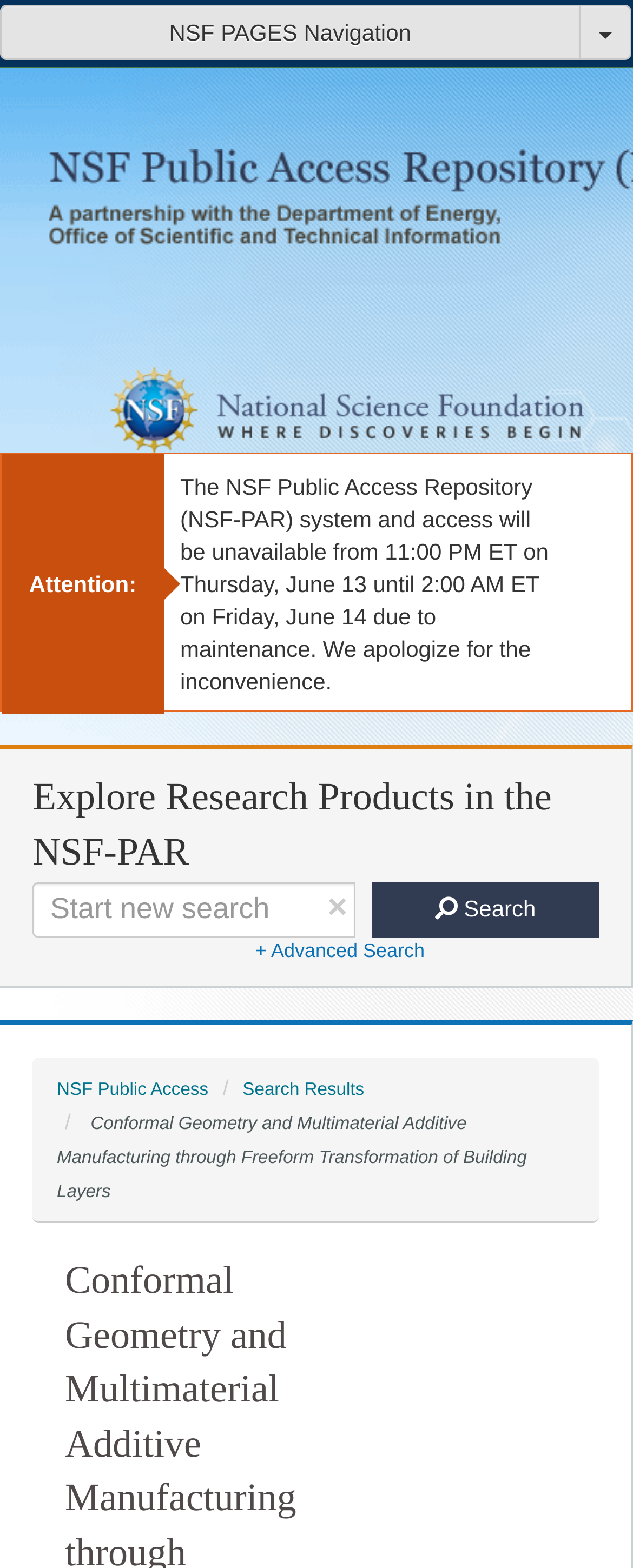Show the bounding box coordinates for the HTML element as described: "Search Results".

[0.383, 0.689, 0.575, 0.701]